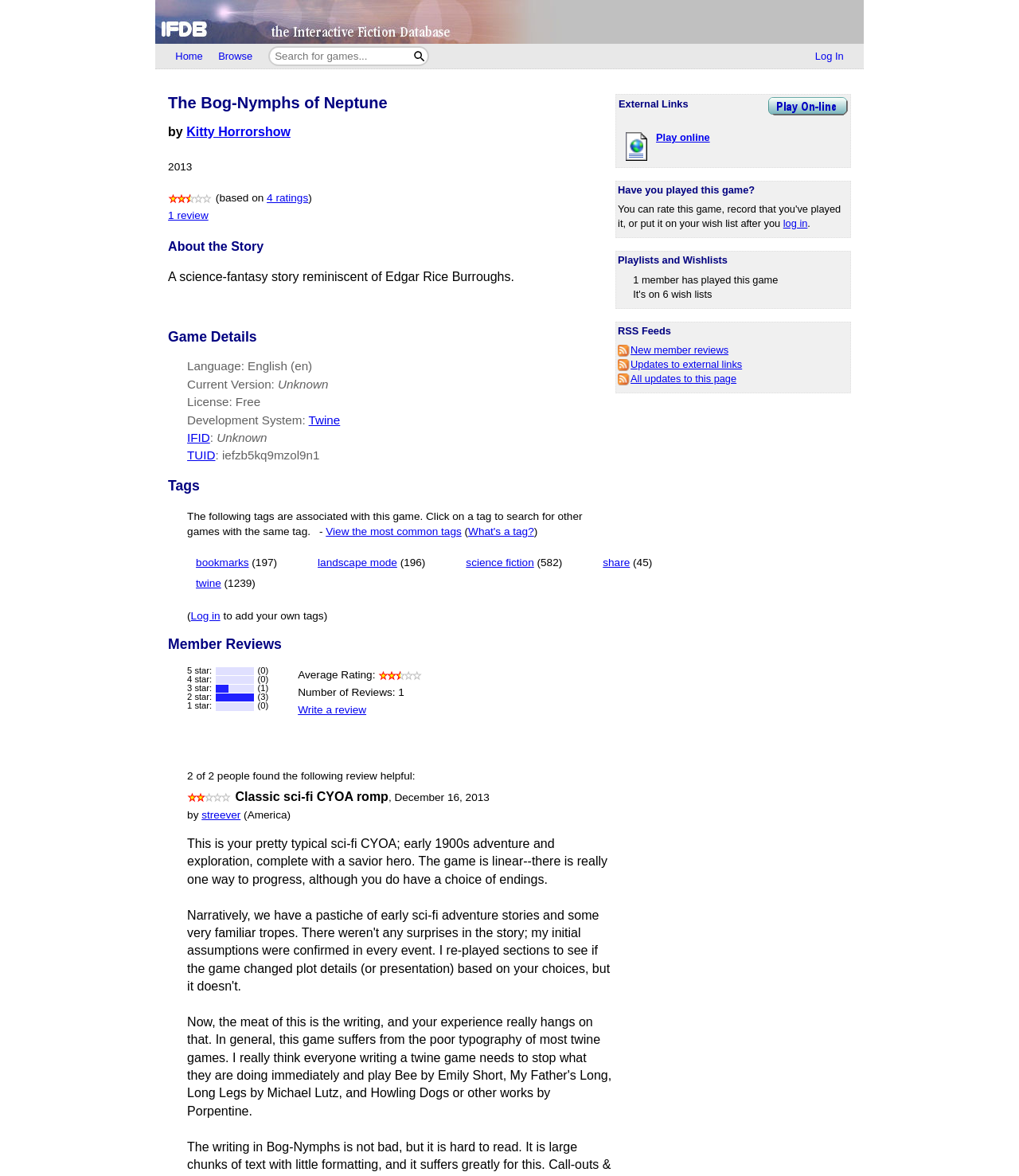Determine the bounding box coordinates of the area to click in order to meet this instruction: "Play this game right now in your browser".

[0.754, 0.086, 0.832, 0.096]